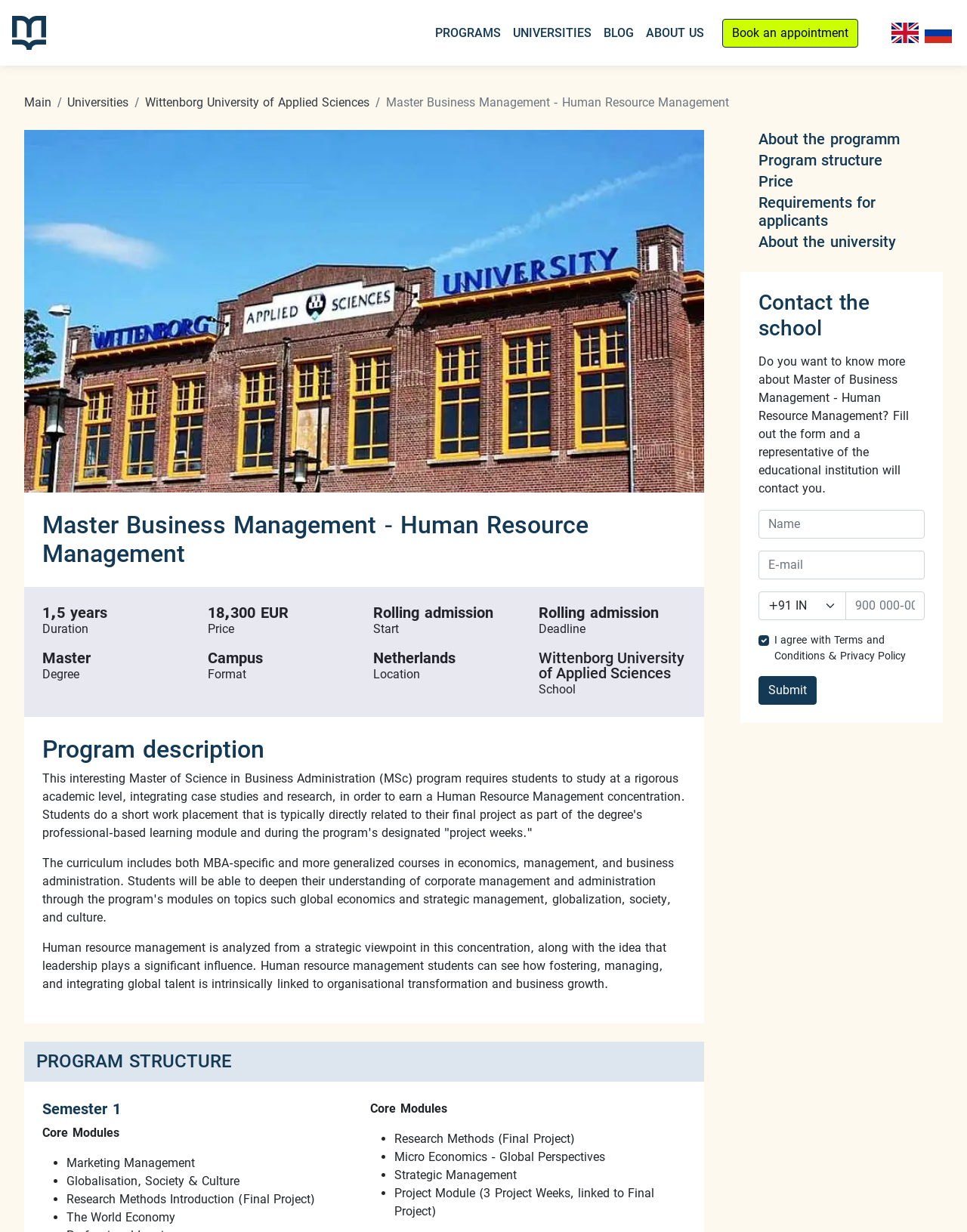Please pinpoint the bounding box coordinates for the region I should click to adhere to this instruction: "Click the 'PROGRAMS' link".

[0.444, 0.014, 0.524, 0.039]